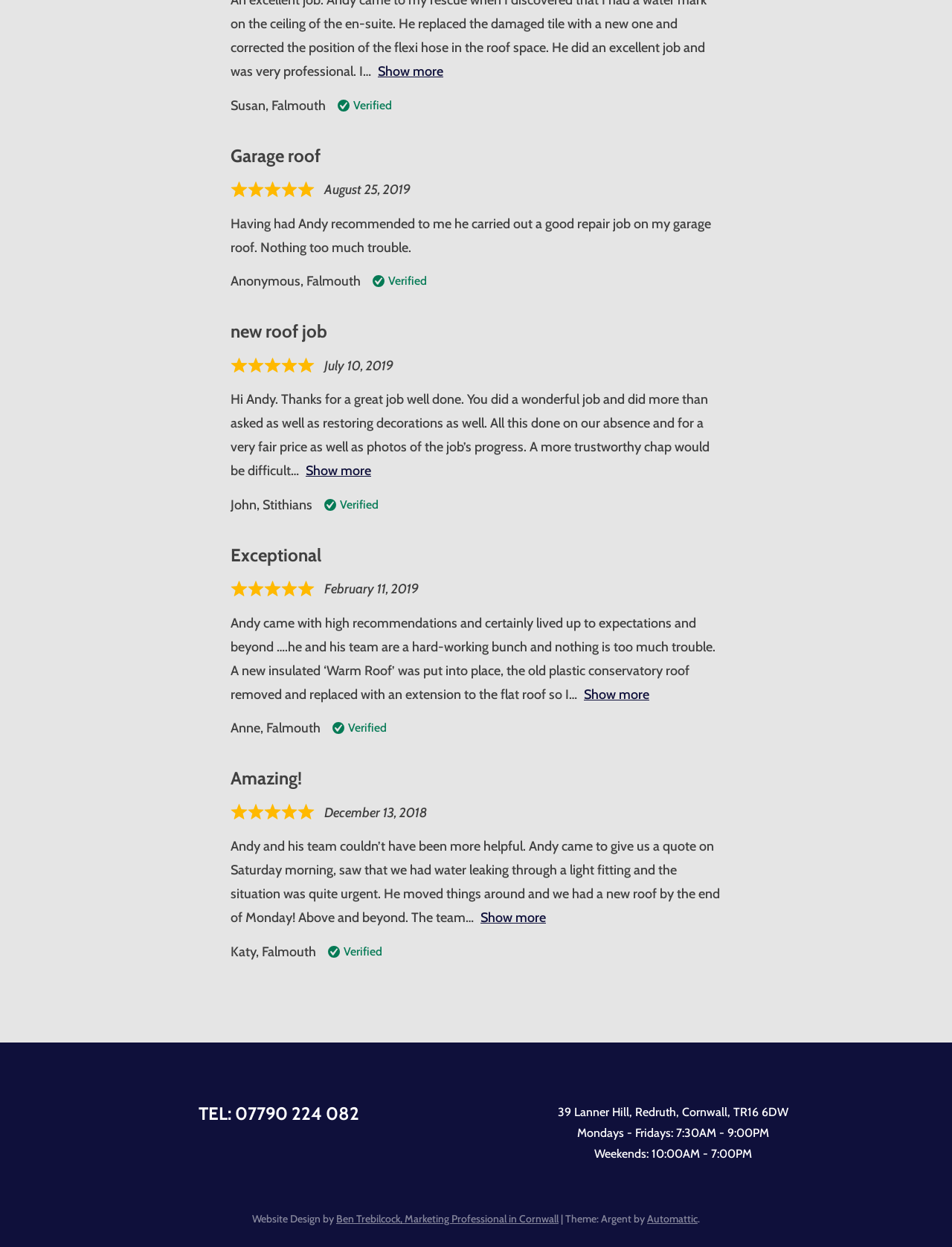Utilize the details in the image to thoroughly answer the following question: What is the address of the business?

I found the address by looking at the static text element with the address information located at the bottom of the page.